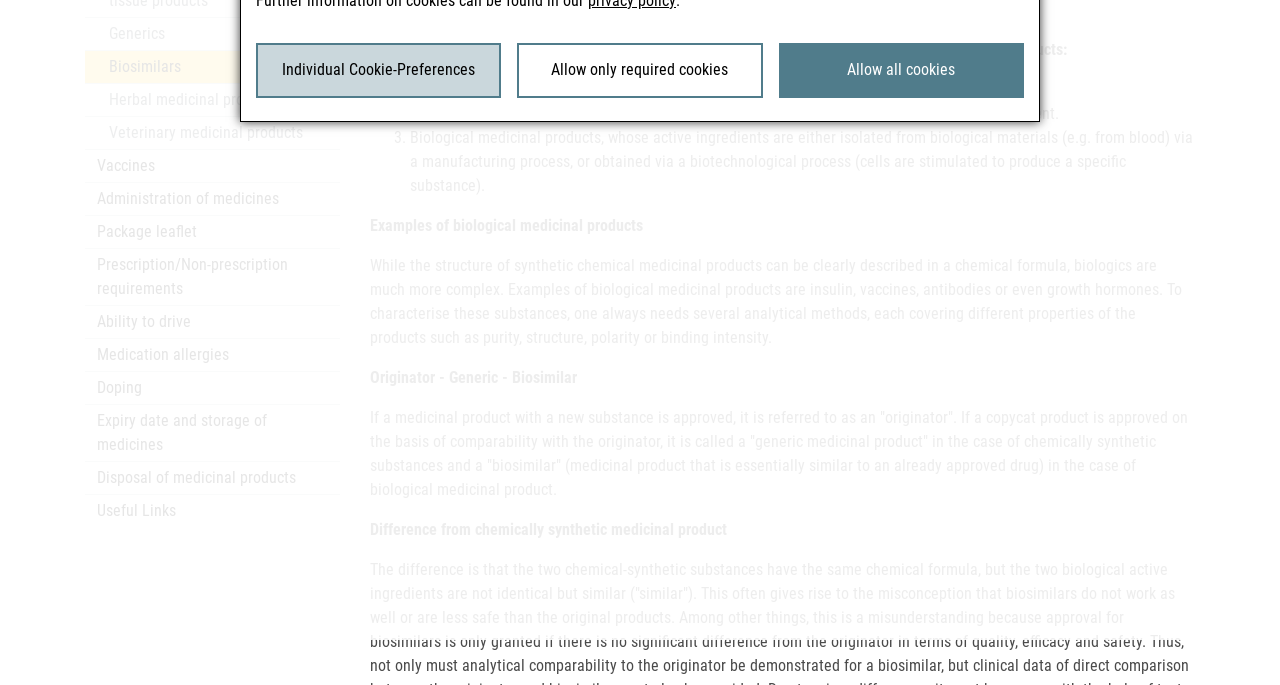Given the following UI element description: "Venture Capital", find the bounding box coordinates in the webpage screenshot.

None